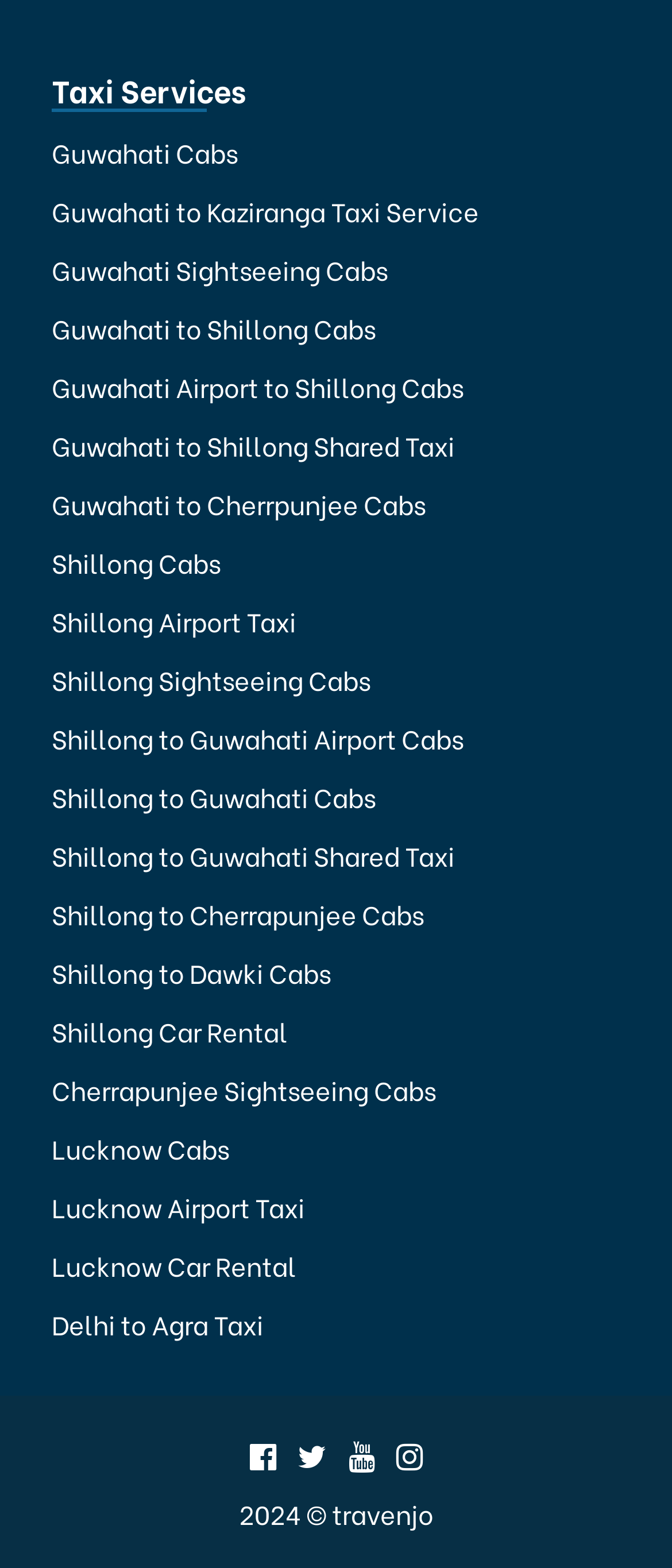How many links are there for Guwahati taxi services?
Use the image to give a comprehensive and detailed response to the question.

There are 5 links for Guwahati taxi services, namely 'Guwahati Cabs', 'Guwahati to Kaziranga Taxi Service', 'Guwahati Sightseeing Cabs', 'Guwahati to Shillong Cabs', and 'Guwahati Airport to Shillong Cabs'.